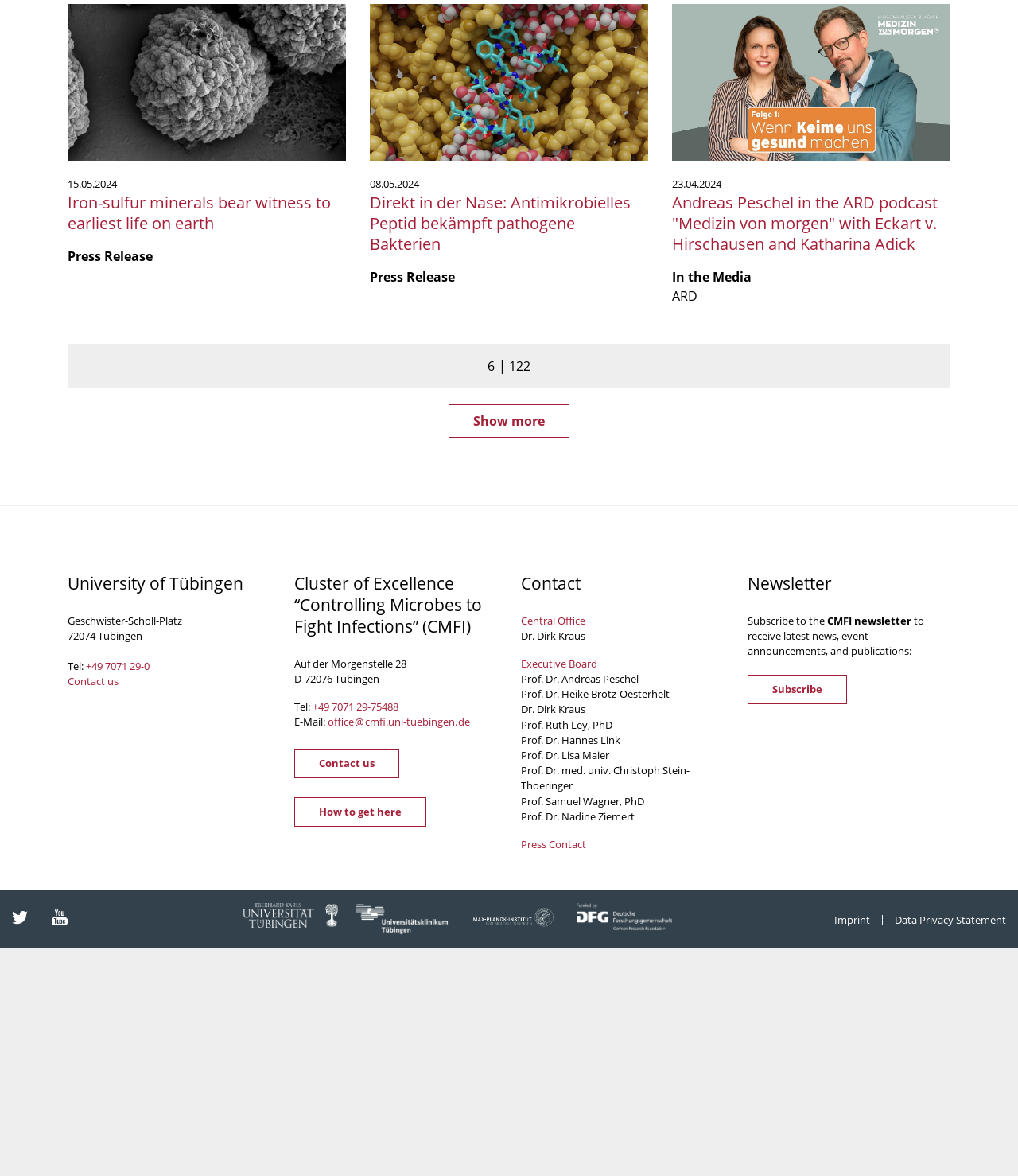Could you determine the bounding box coordinates of the clickable element to complete the instruction: "Contact the University of Tübingen"? Provide the coordinates as four float numbers between 0 and 1, i.e., [left, top, right, bottom].

[0.084, 0.56, 0.147, 0.572]